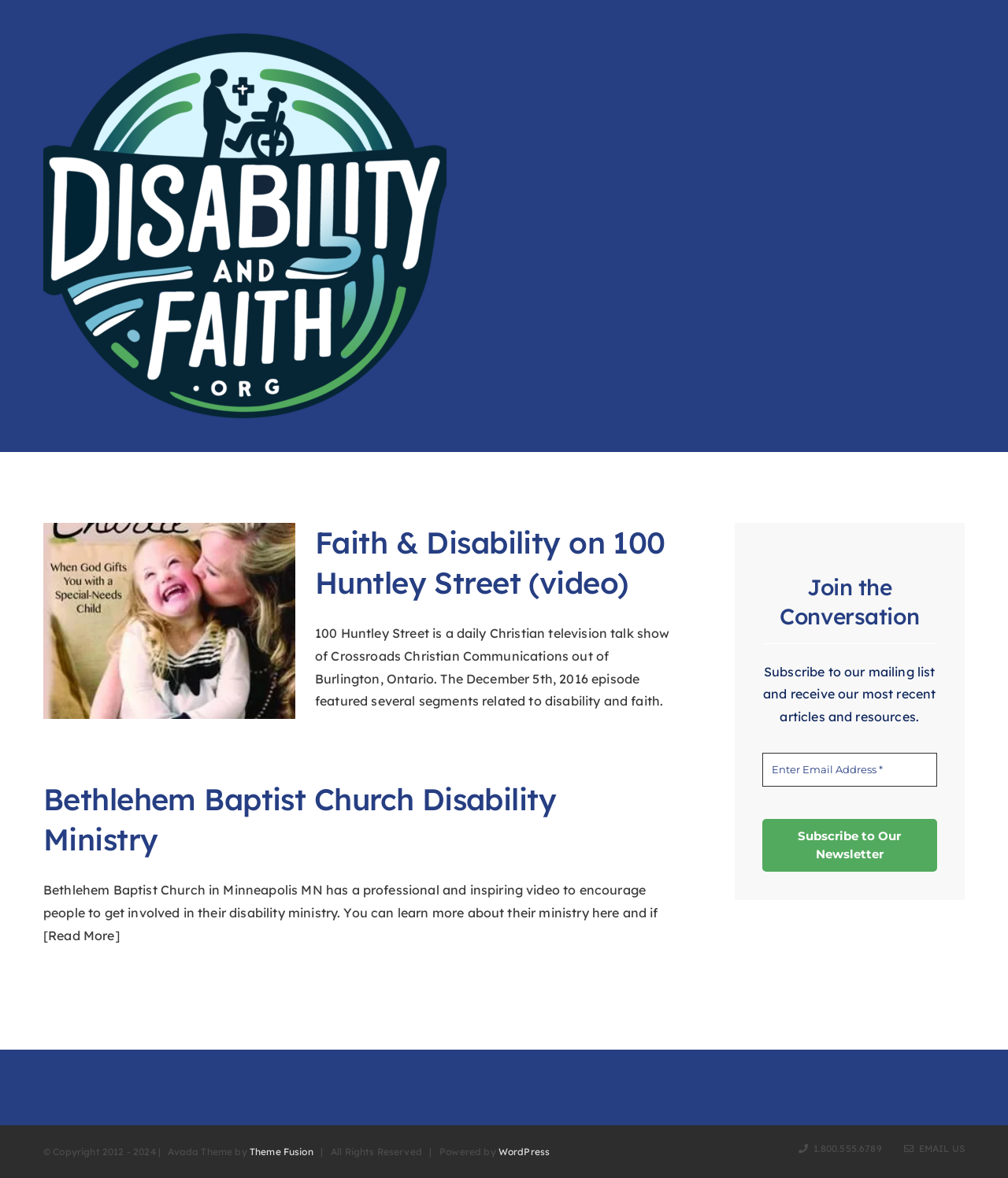Provide a brief response using a word or short phrase to this question:
What is the name of the theme used by the website?

Avada Theme